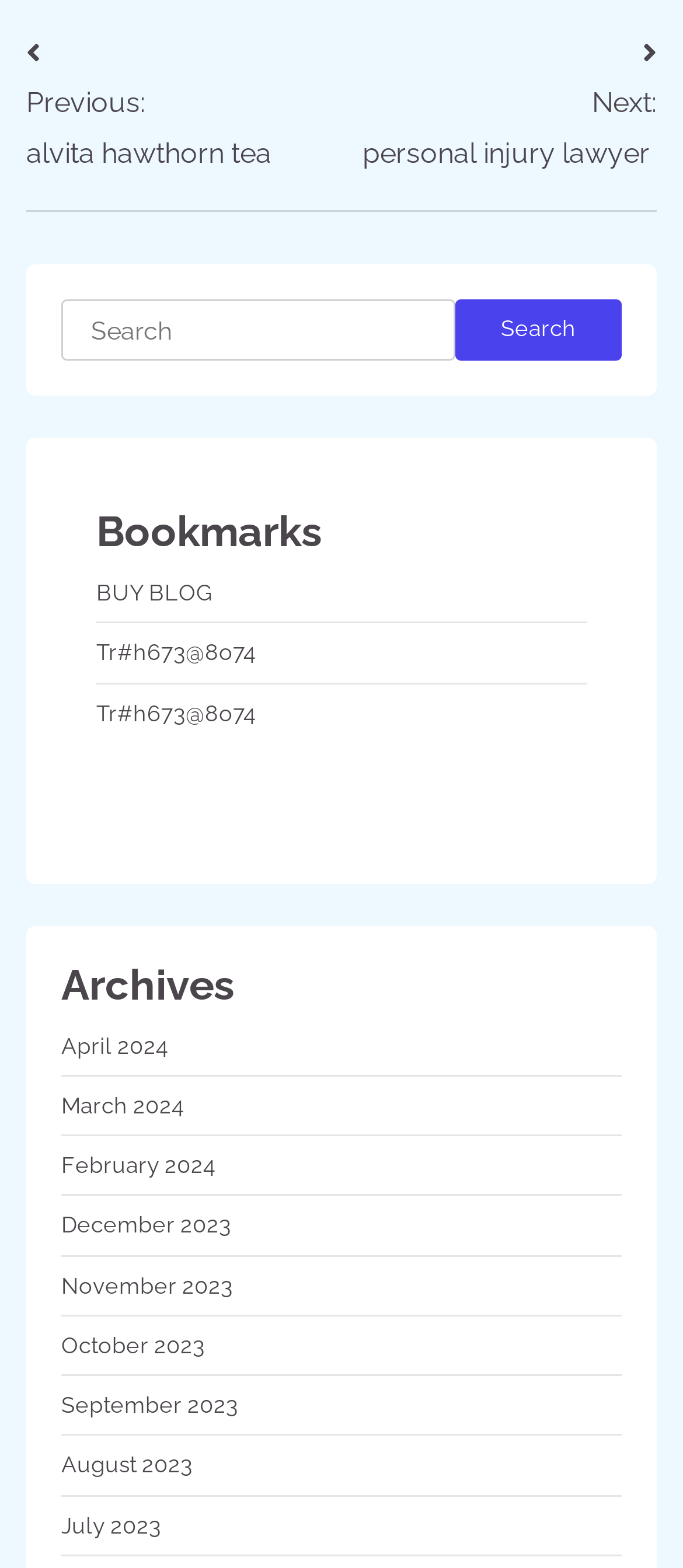How many links are under the 'Bookmarks' heading?
Answer the question in a detailed and comprehensive manner.

I counted the number of links under the 'Bookmarks' heading and found 3 links, labeled 'BUY BLOG', 'Tr#h673@8o74', and another 'Tr#h673@8o74'.